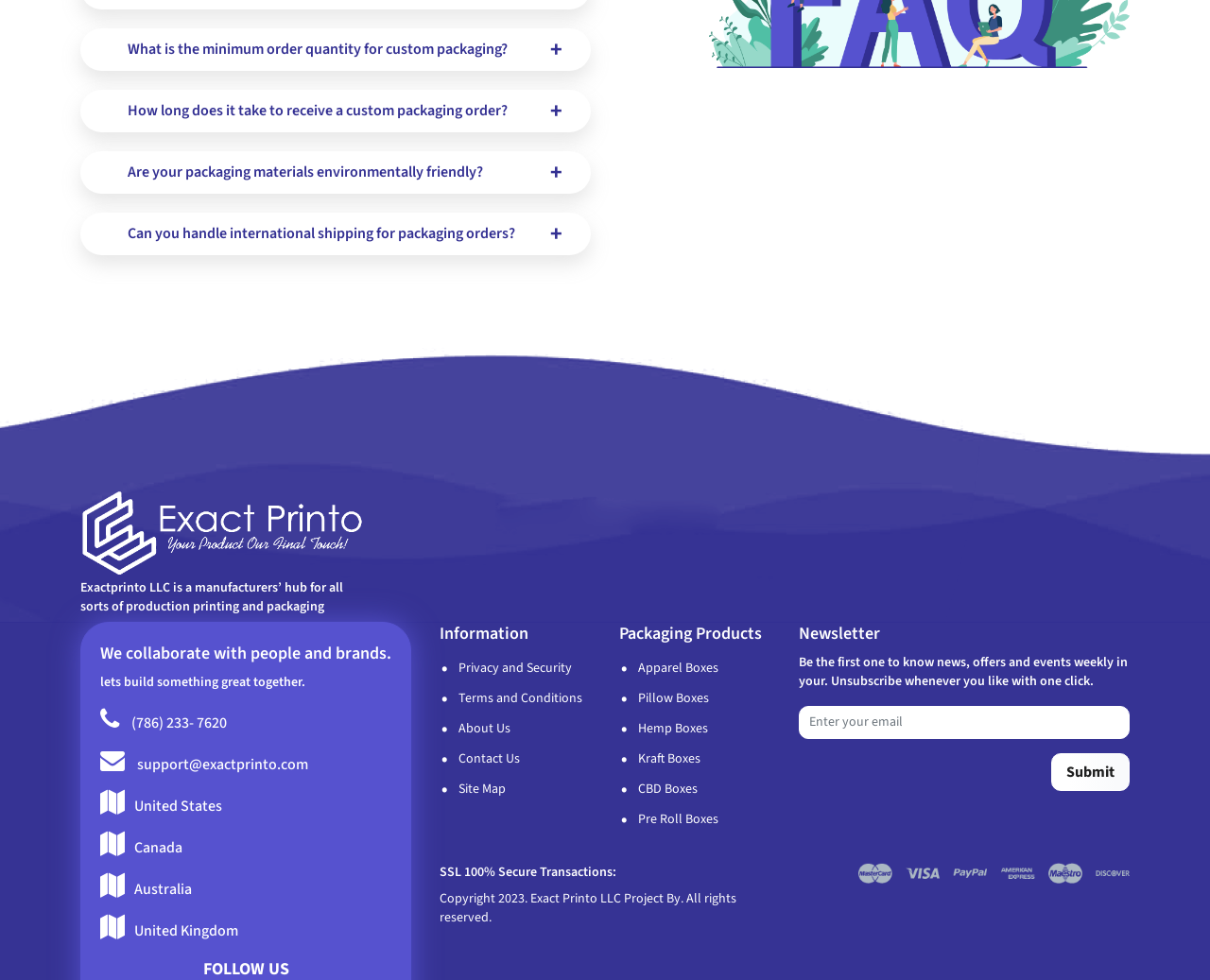Identify the bounding box coordinates for the UI element described as follows: "support@exactprinto.com". Ensure the coordinates are four float numbers between 0 and 1, formatted as [left, top, right, bottom].

[0.113, 0.768, 0.255, 0.791]